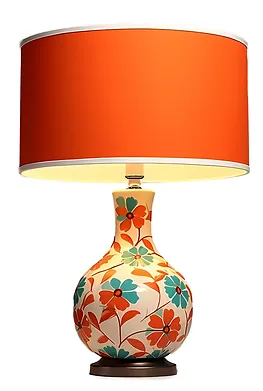What is the background color of the floral design?
By examining the image, provide a one-word or phrase answer.

White